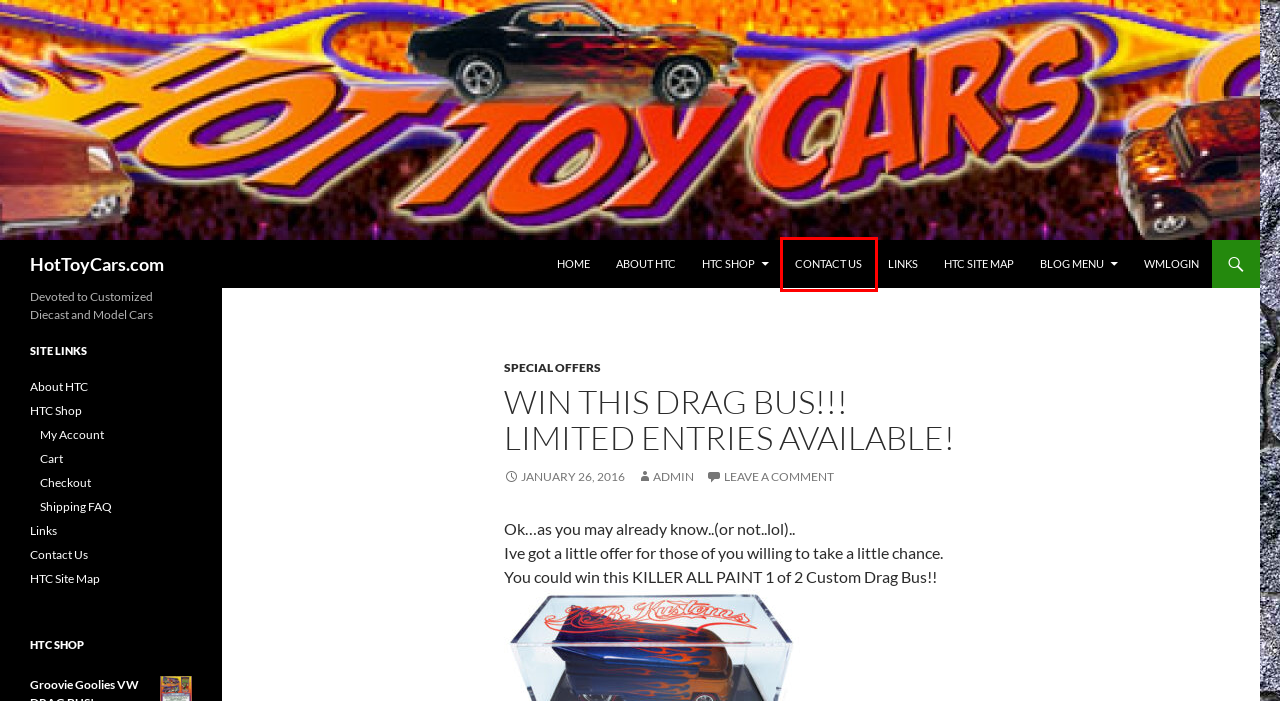Observe the provided screenshot of a webpage that has a red rectangle bounding box. Determine the webpage description that best matches the new webpage after clicking the element inside the red bounding box. Here are the candidates:
A. February | 2015 | HotToyCars.com
B. Contact Us | HotToyCars.com
C. HTC Site Map | HotToyCars.com
D. Links | HotToyCars.com
E. About HTC | HotToyCars.com
F. Shop | HotToyCars.com
G. Special Offers | HotToyCars.com
H. admin | HotToyCars.com

B